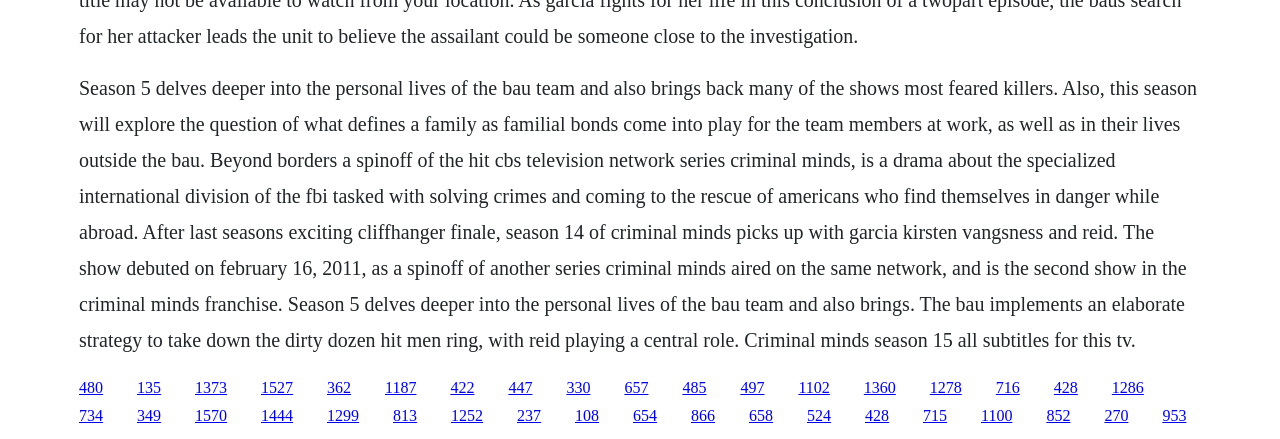Please determine the bounding box coordinates of the section I need to click to accomplish this instruction: "Click the link to Beyond Borders".

[0.152, 0.928, 0.177, 0.967]